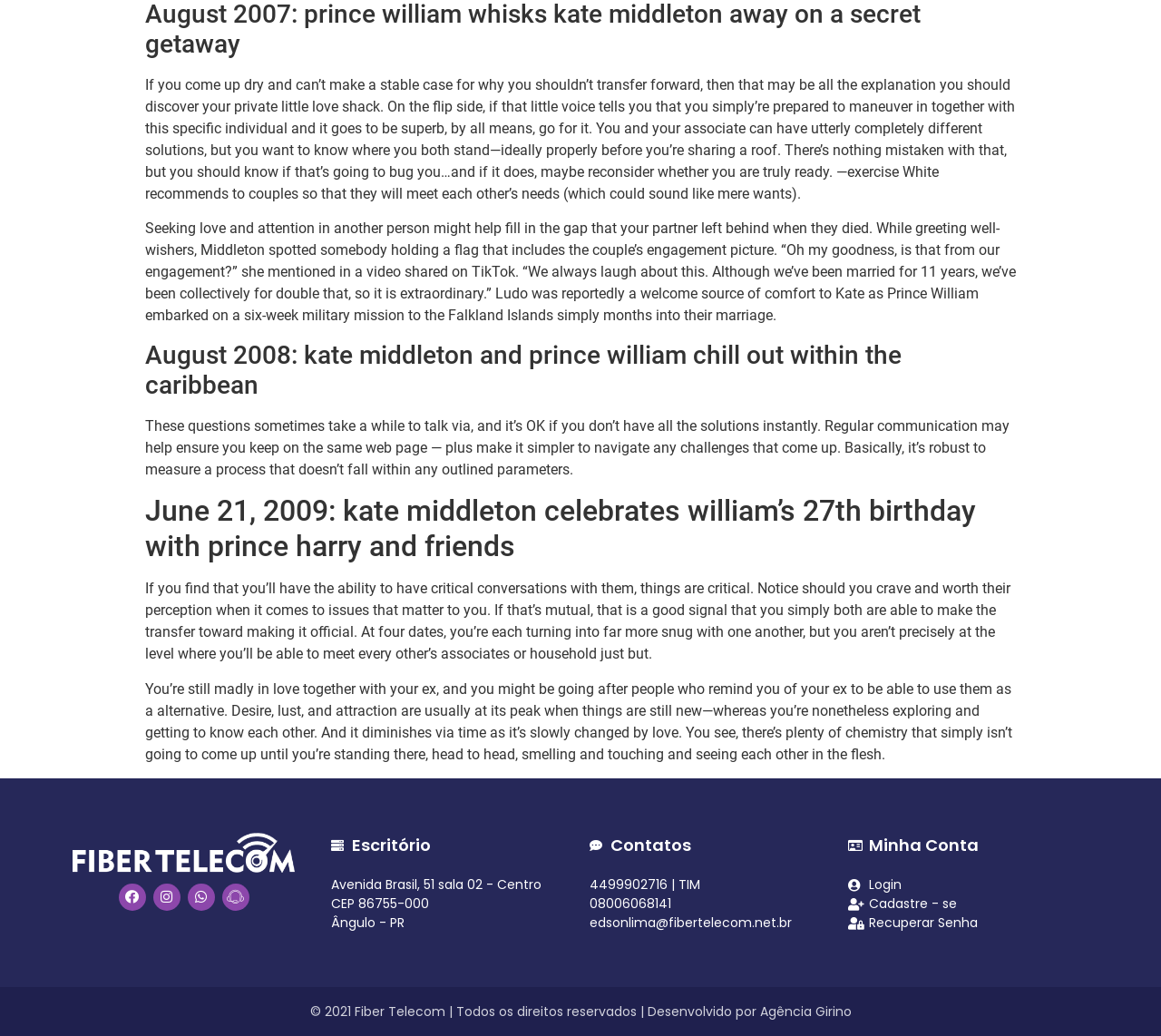Determine the bounding box coordinates of the area to click in order to meet this instruction: "Click on Instagram link".

[0.132, 0.853, 0.155, 0.879]